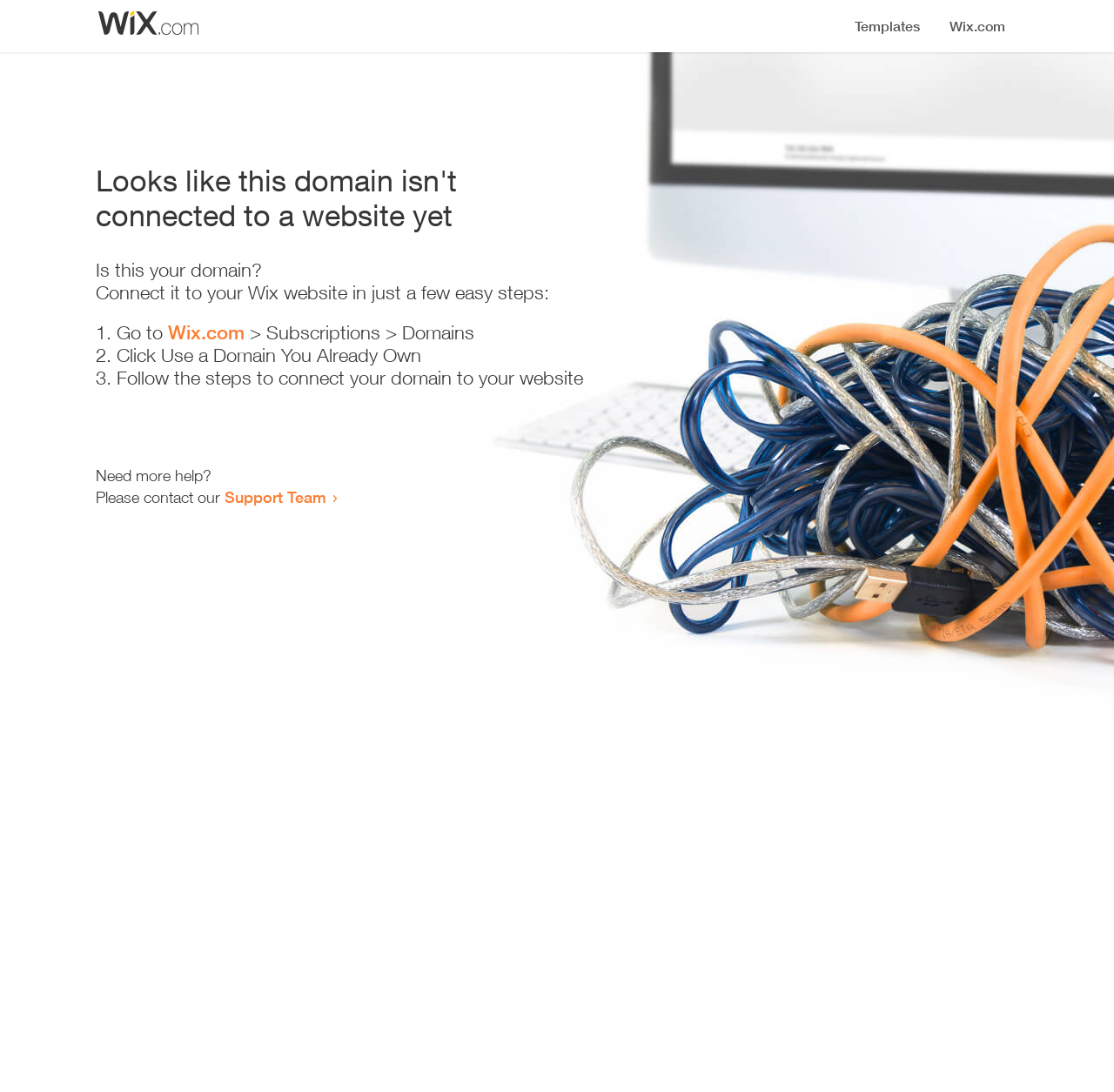Extract the bounding box coordinates for the UI element described by the text: "Wix.com". The coordinates should be in the form of [left, top, right, bottom] with values between 0 and 1.

[0.151, 0.294, 0.22, 0.315]